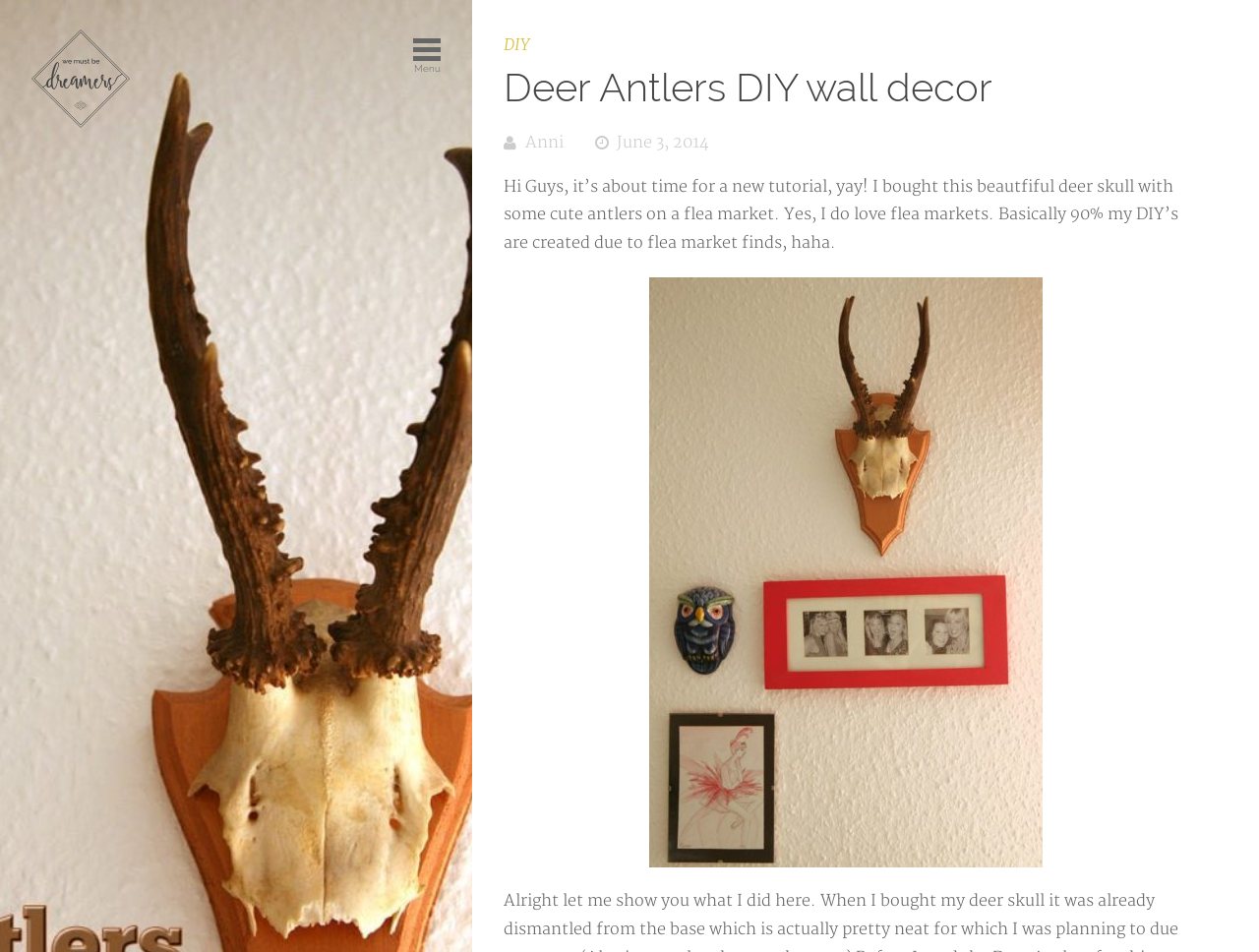Calculate the bounding box coordinates for the UI element based on the following description: "parent_node: Menu". Ensure the coordinates are four float numbers between 0 and 1, i.e., [left, top, right, bottom].

[0.025, 0.031, 0.103, 0.134]